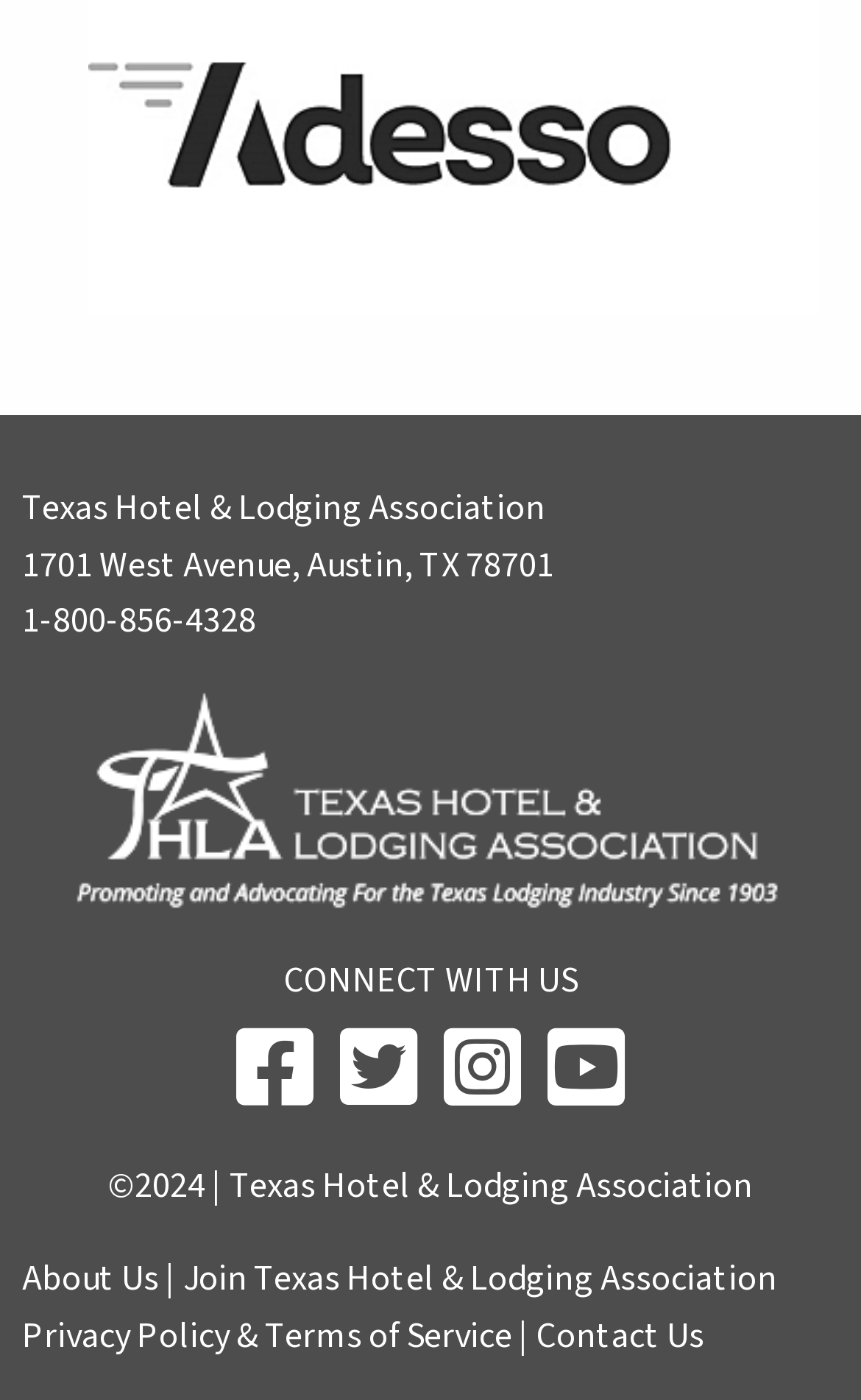Can you give a comprehensive explanation to the question given the content of the image?
What is the address of the organization?

The address of the organization can be found in the static text element '1701 West Avenue, Austin, TX 78701' located below the organization's name, which provides the physical location of the organization.